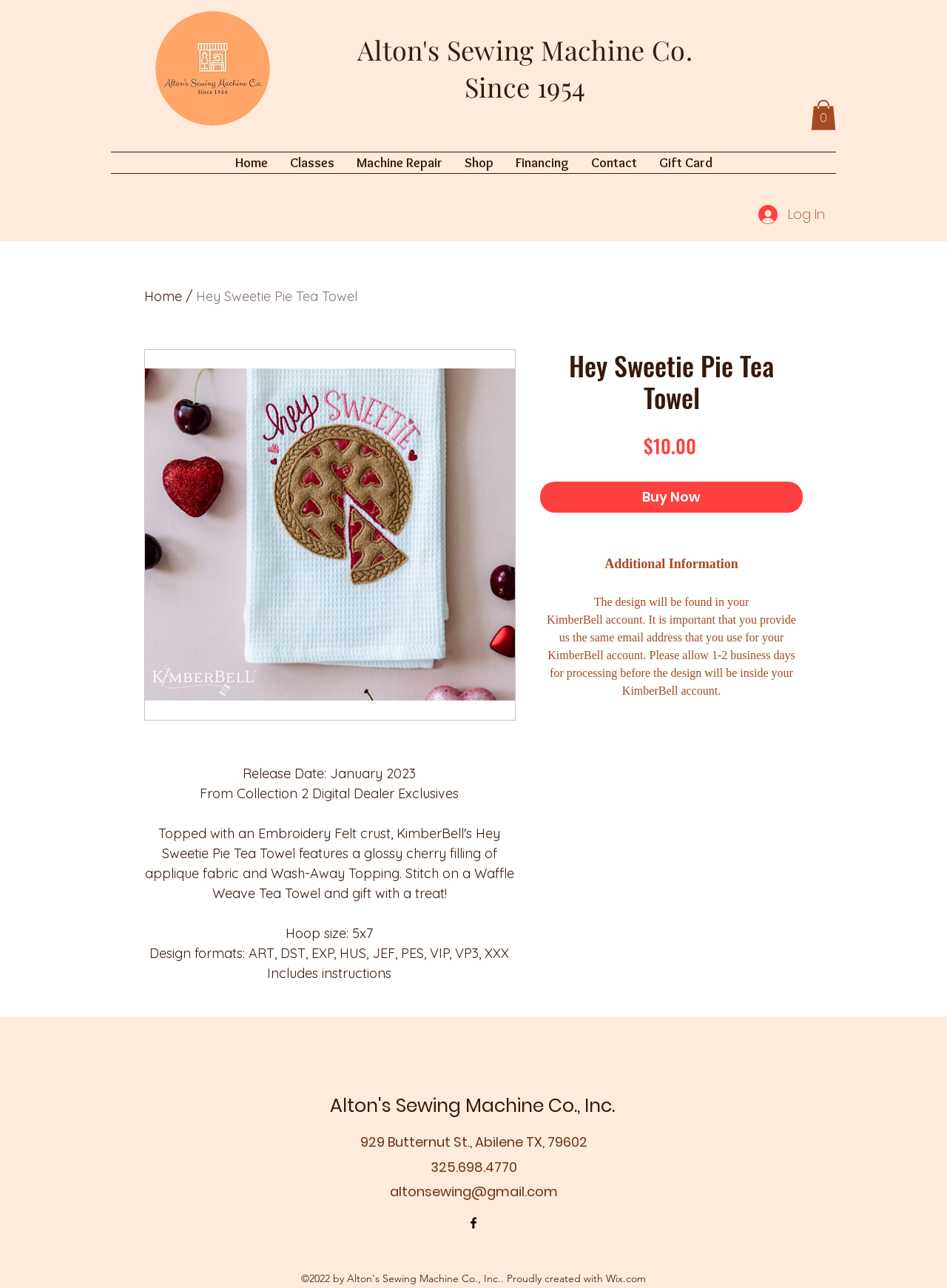Please determine the bounding box coordinates of the element to click on in order to accomplish the following task: "Log in". Ensure the coordinates are four float numbers ranging from 0 to 1, i.e., [left, top, right, bottom].

None